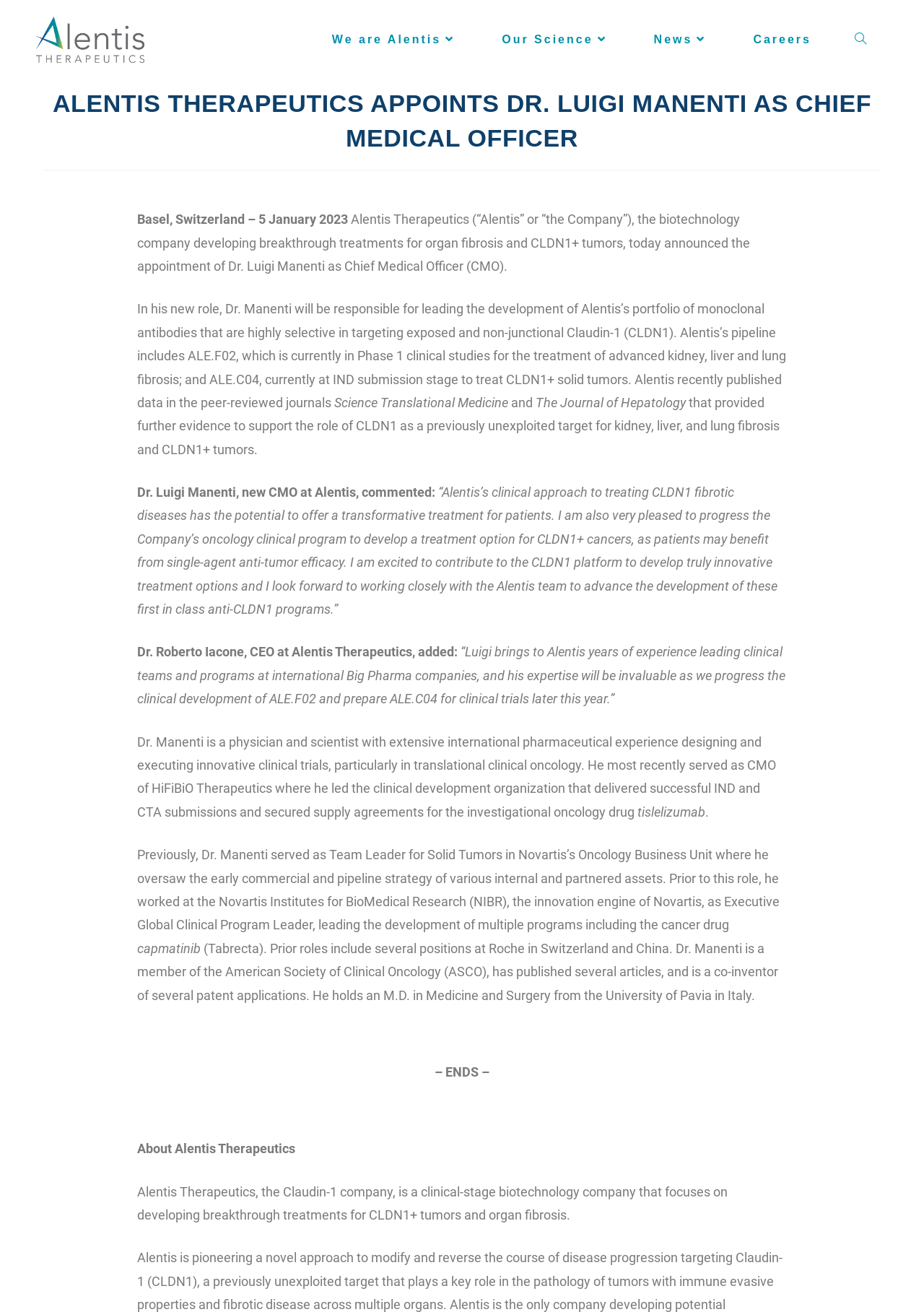What is the focus of Alentis Therapeutics?
By examining the image, provide a one-word or phrase answer.

CLDN1+ tumors and organ fibrosis